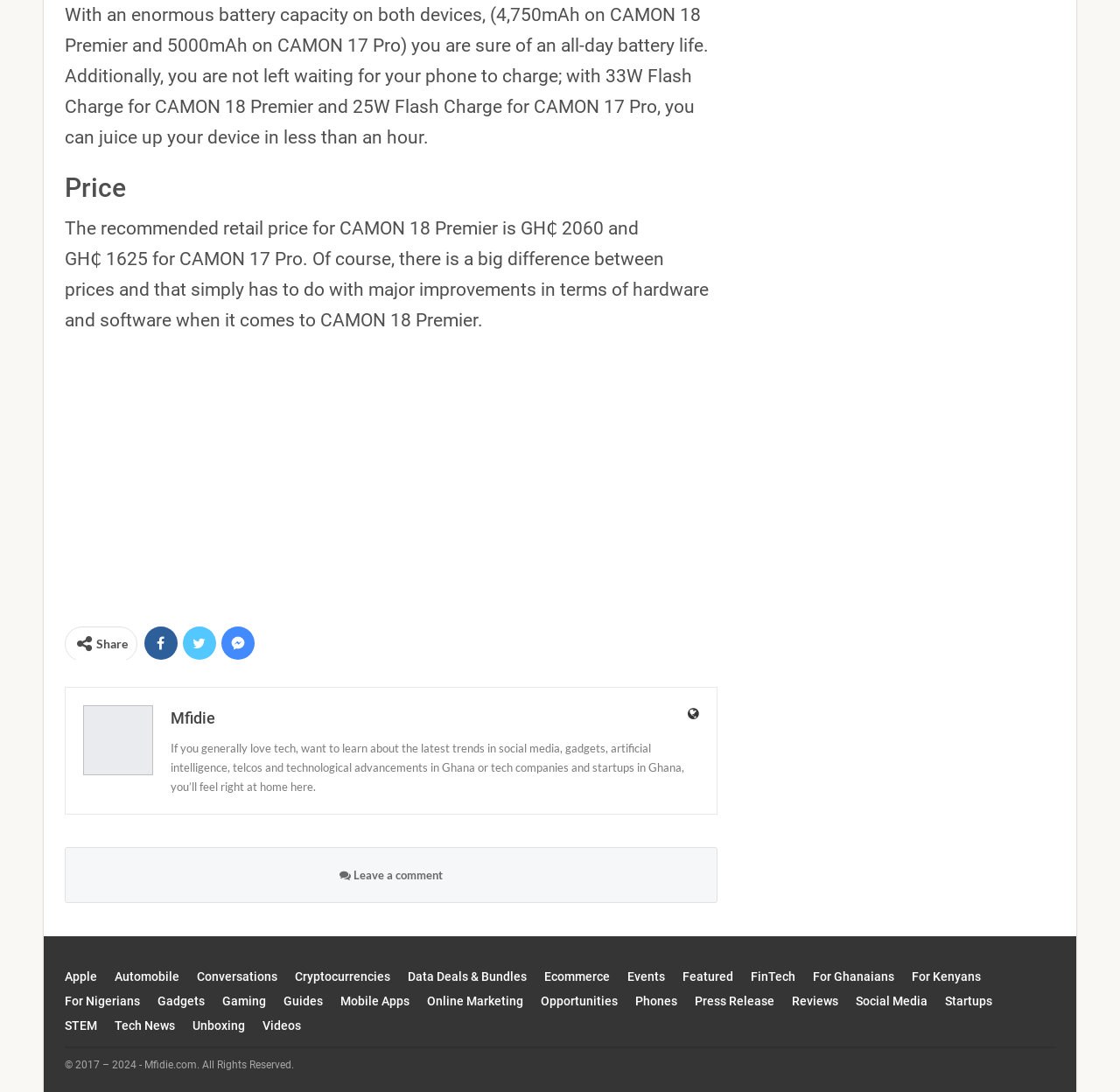What is the purpose of the website?
Based on the image, please offer an in-depth response to the question.

The answer can be inferred from the various link elements at the bottom of the webpage, which suggest that the website is focused on tech news, reviews, and related topics, as well as the StaticText element that mentions 'latest trends in social media, gadgets, artificial intelligence, telcos and technological advancements in Ghana or tech companies and startups in Ghana'.